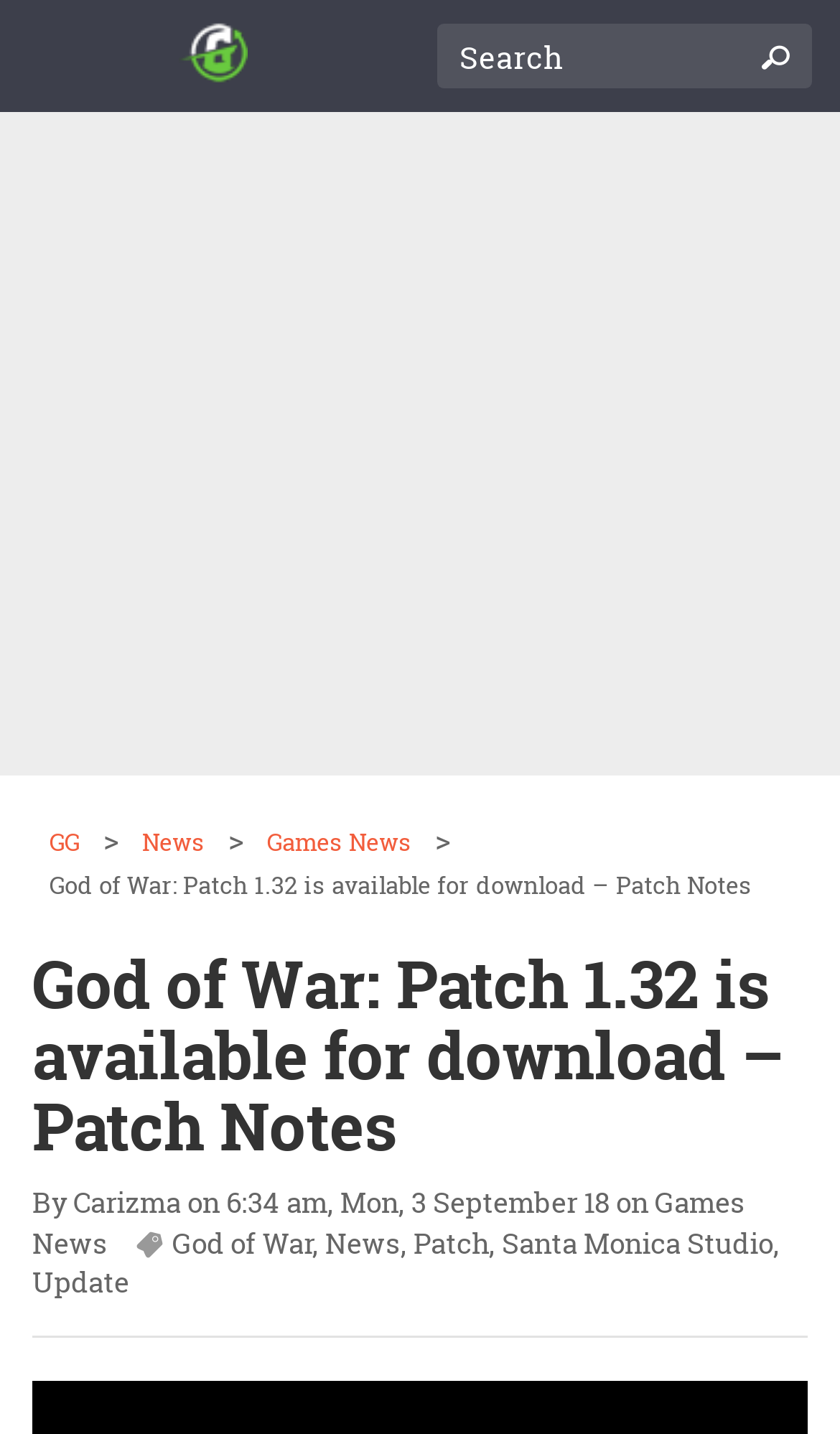Provide the bounding box coordinates of the HTML element this sentence describes: "GG".

[0.049, 0.575, 0.105, 0.598]